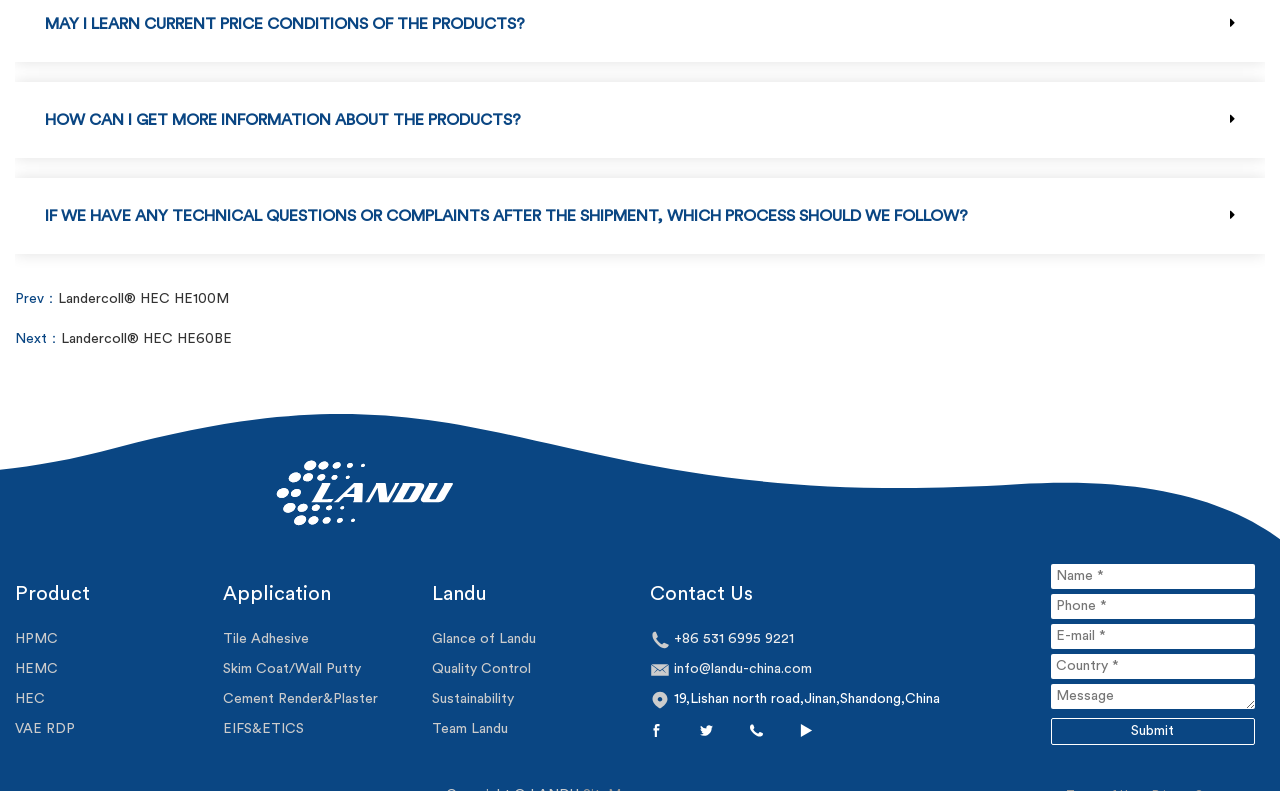Please specify the bounding box coordinates of the element that should be clicked to execute the given instruction: 'Click on the 'Submit' button'. Ensure the coordinates are four float numbers between 0 and 1, expressed as [left, top, right, bottom].

[0.821, 0.908, 0.98, 0.942]